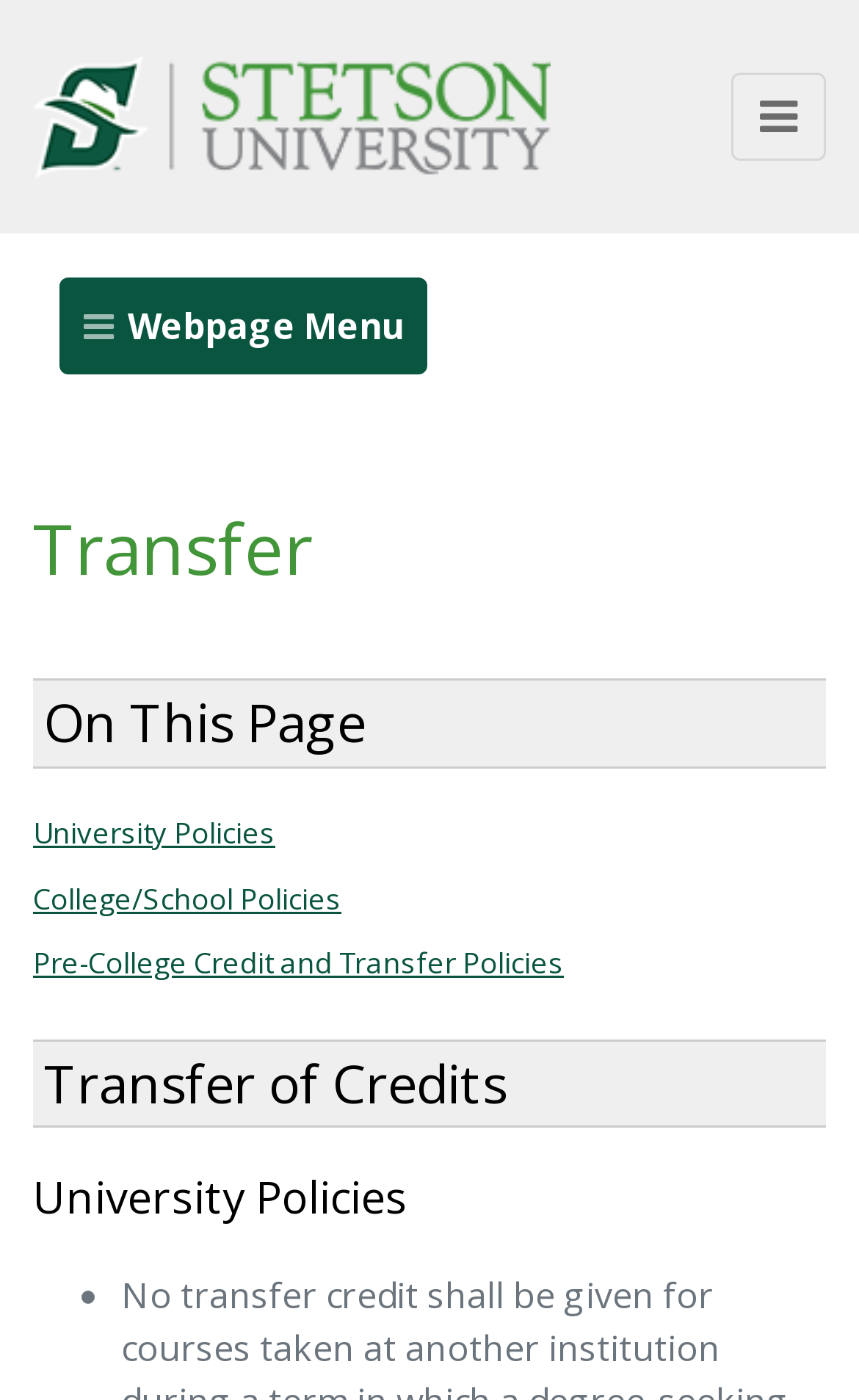Use the information in the screenshot to answer the question comprehensively: What is the purpose of the 'Toggle menu' button?

The 'Toggle menu' button is used to expand or collapse the menu, which is indicated by the 'expanded: False' property, suggesting that the menu is currently collapsed.